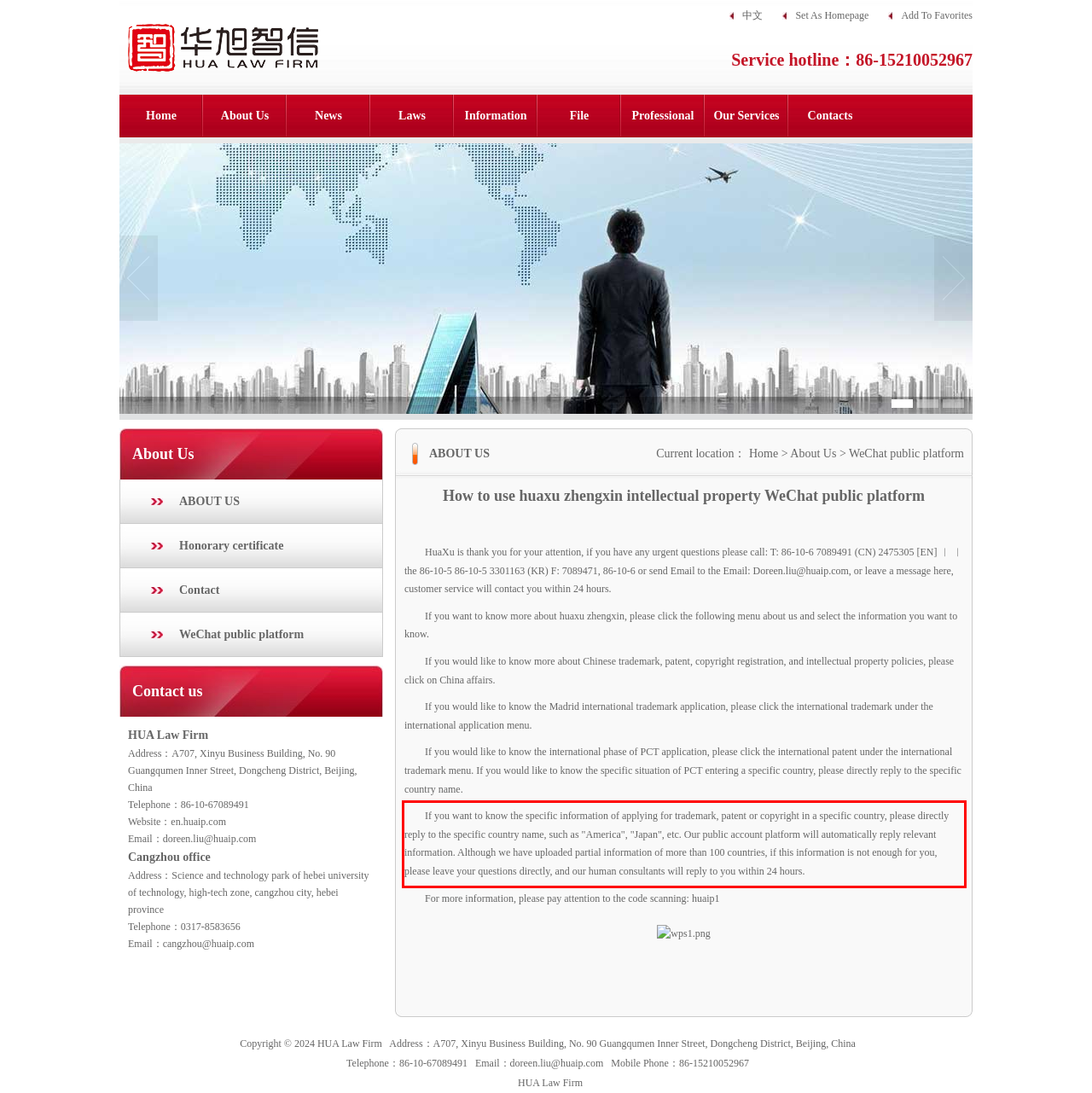Using OCR, extract the text content found within the red bounding box in the given webpage screenshot.

If you want to know the specific information of applying for trademark, patent or copyright in a specific country, please directly reply to the specific country name, such as "America", "Japan", etc. Our public account platform will automatically reply relevant information. Although we have uploaded partial information of more than 100 countries, if this information is not enough for you, please leave your questions directly, and our human consultants will reply to you within 24 hours.